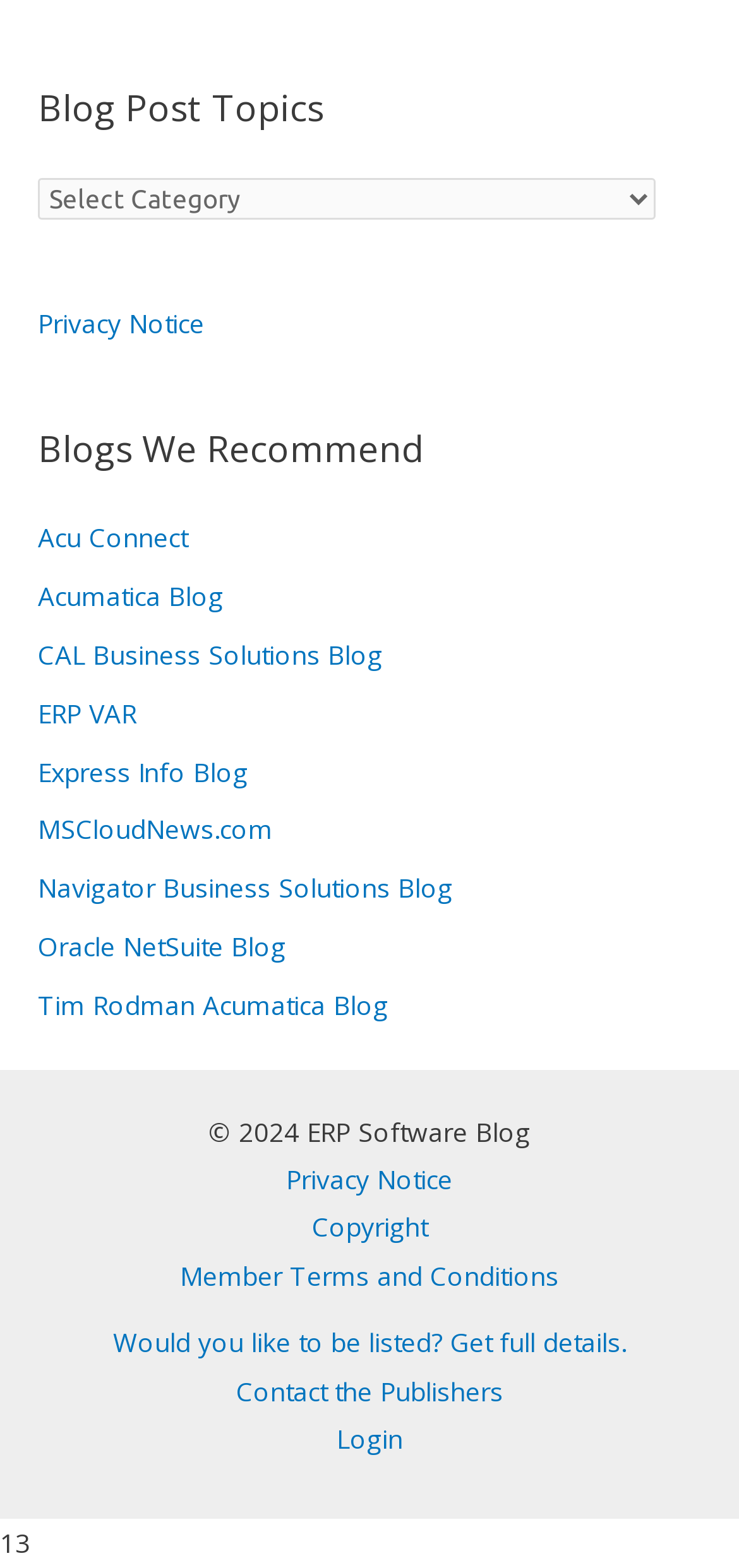How many links are there in the footer section?
Refer to the screenshot and answer in one word or phrase.

7